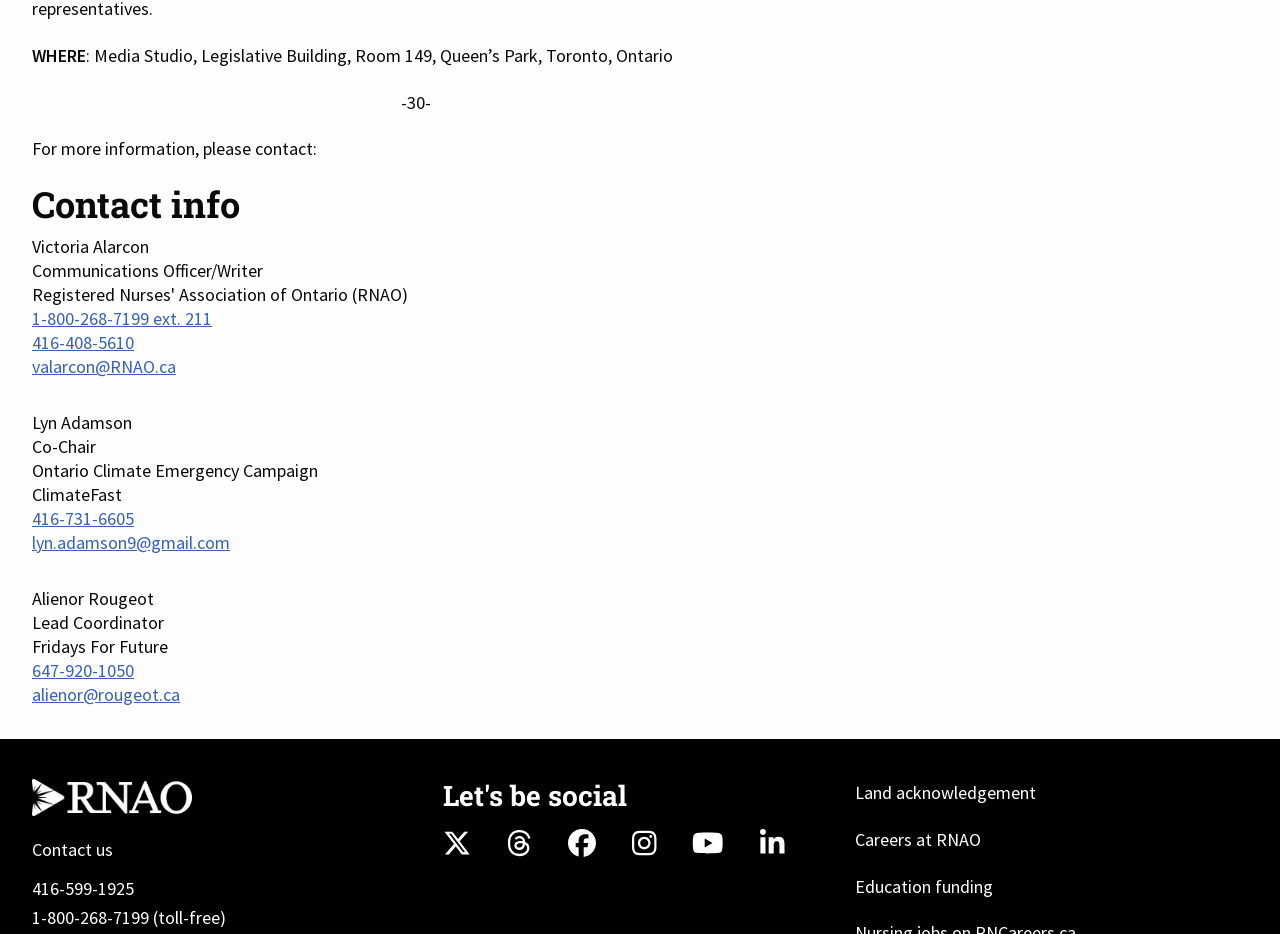From the image, can you give a detailed response to the question below:
What is the address of Media Studio?

I found the address by looking at the static text elements at the top of the webpage, which provide the location information.